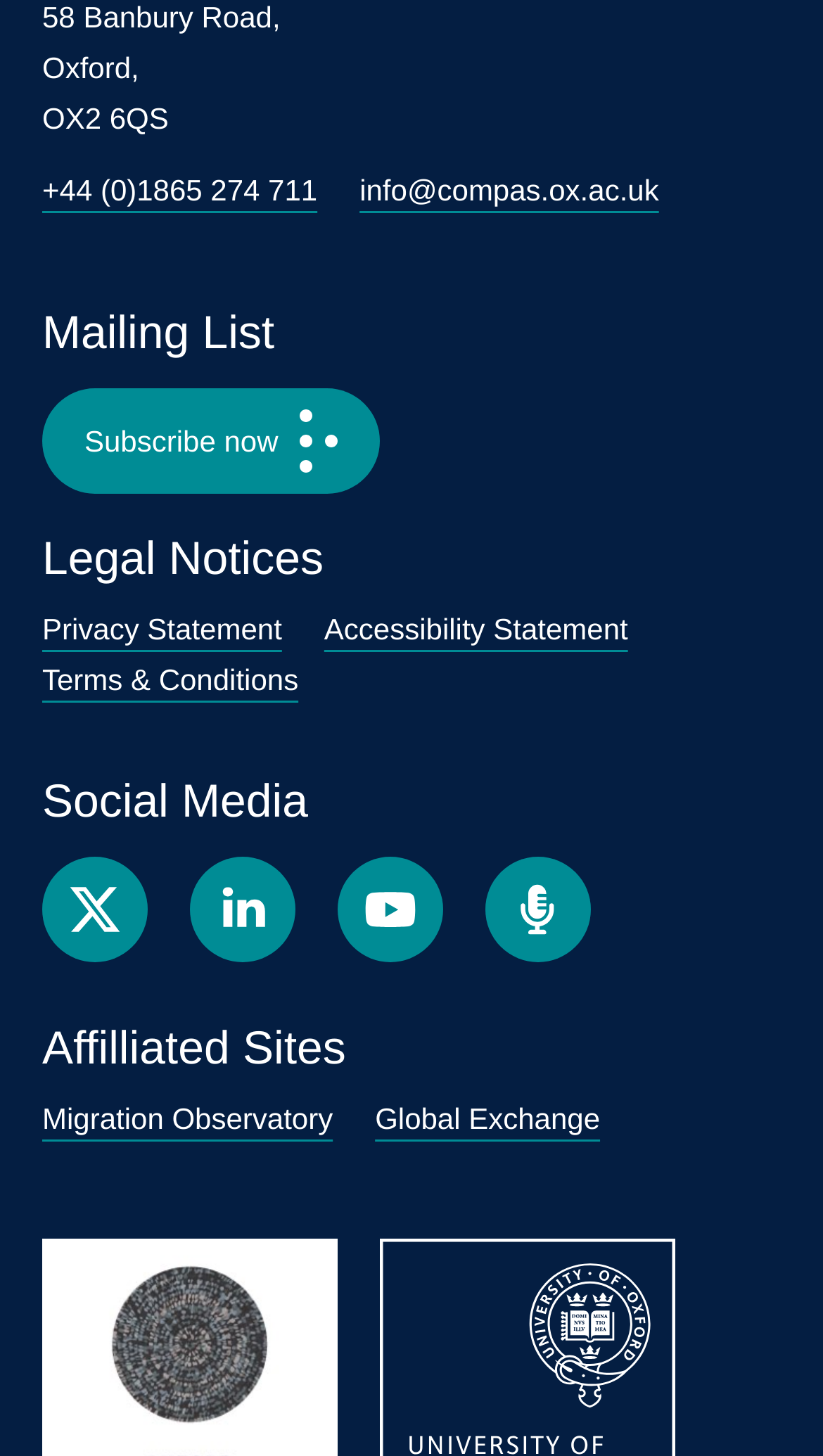Given the following UI element description: "+44 (0)1865 274 711", find the bounding box coordinates in the webpage screenshot.

[0.051, 0.119, 0.386, 0.143]